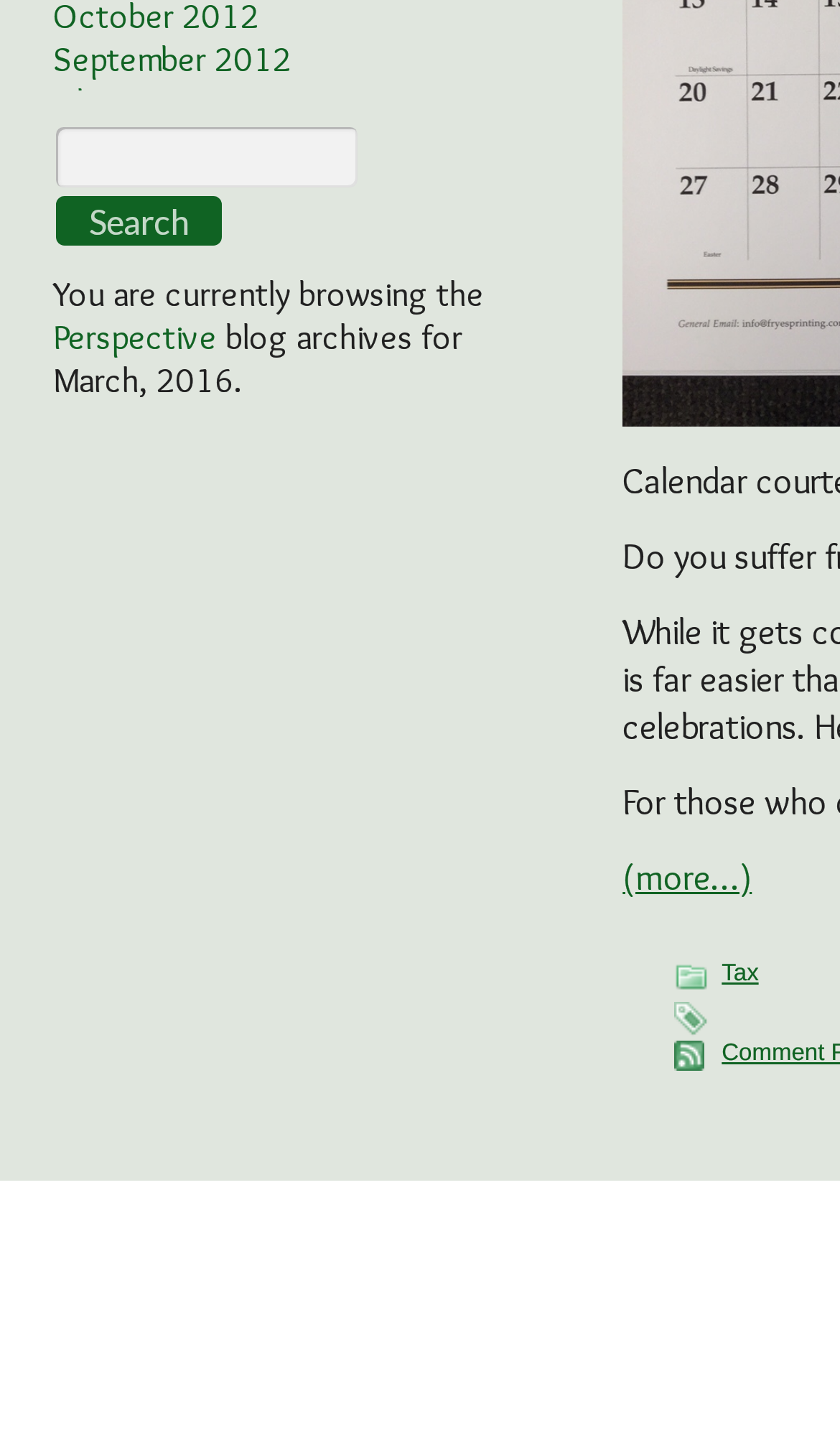Using a single word or phrase, answer the following question: 
How many textboxes are available on this webpage?

1